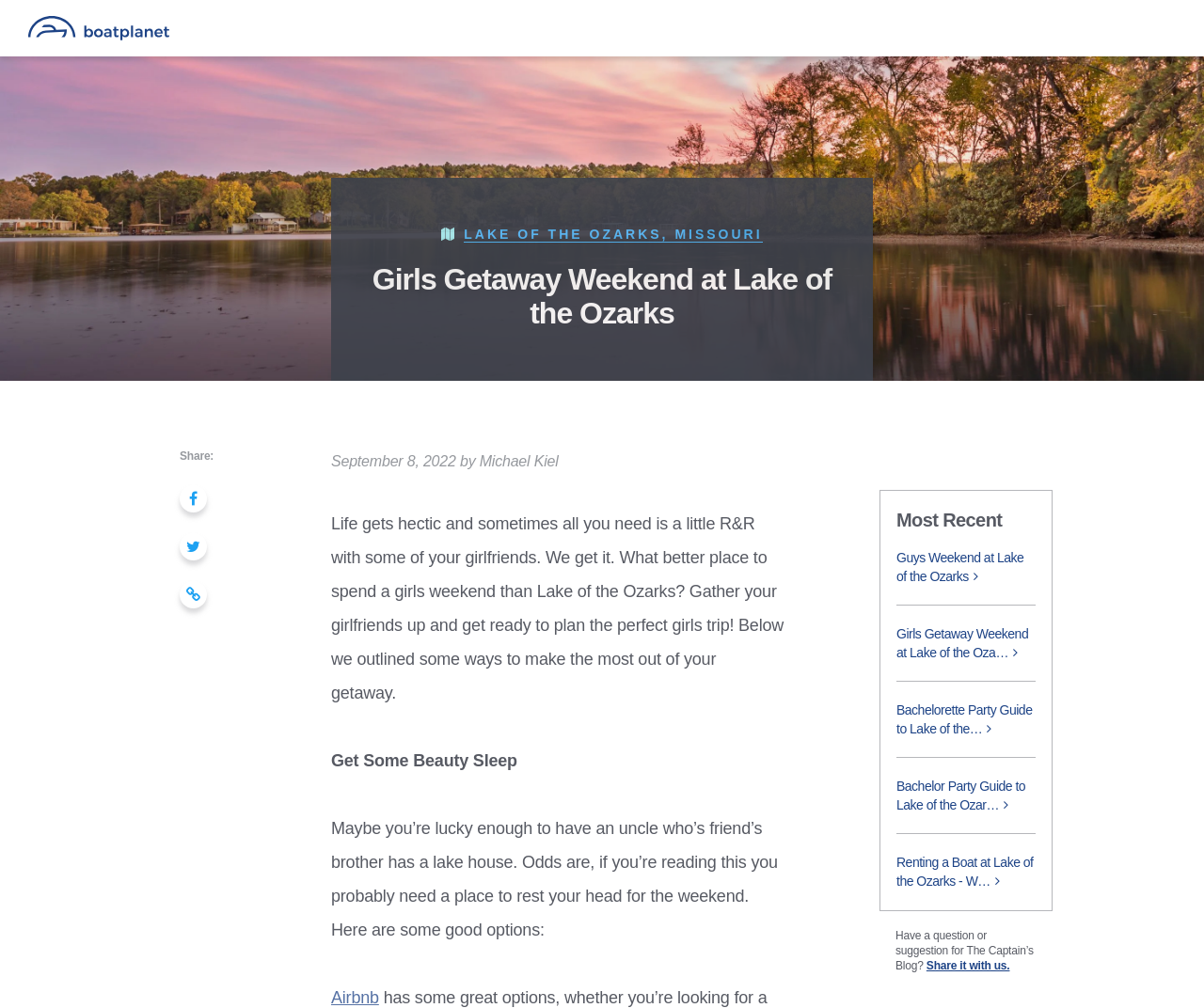What is the type of accommodation mentioned in the webpage?
By examining the image, provide a one-word or phrase answer.

Airbnb